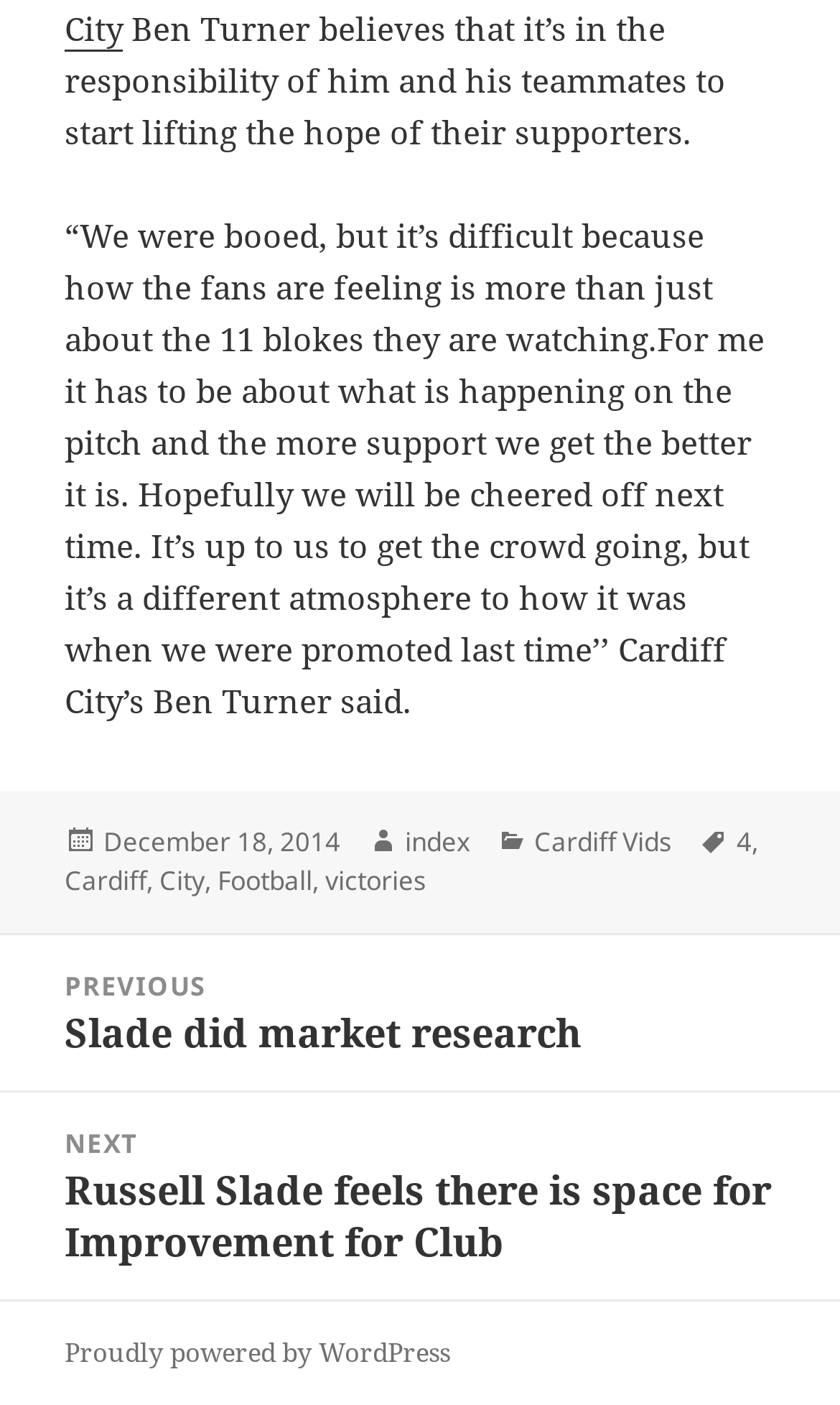Please specify the bounding box coordinates of the clickable region necessary for completing the following instruction: "Visit Cardiff Vids". The coordinates must consist of four float numbers between 0 and 1, i.e., [left, top, right, bottom].

[0.636, 0.586, 0.8, 0.613]